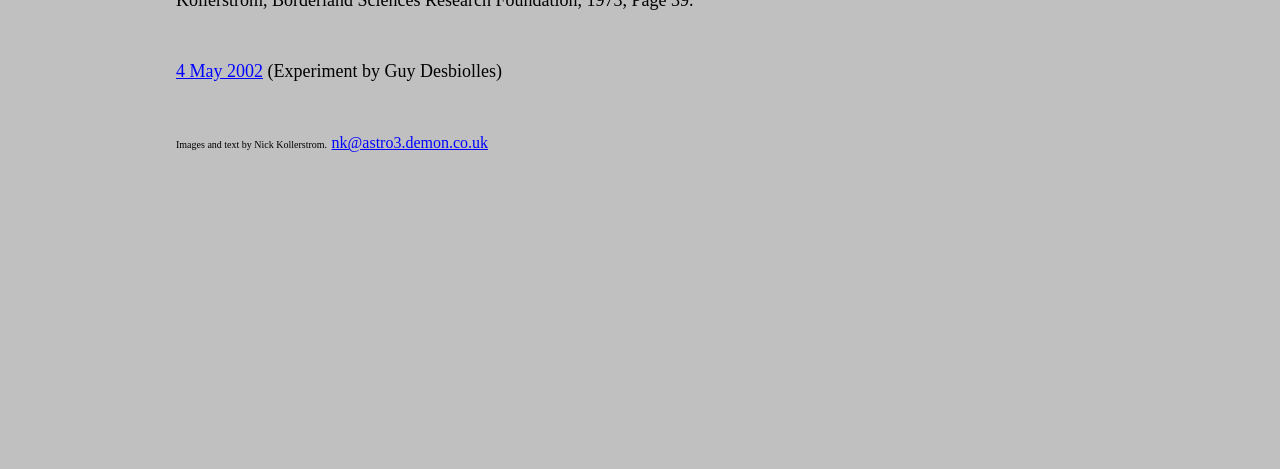Please provide a comprehensive answer to the question below using the information from the image: Who is the experiment by?

The question can be answered by looking at the StaticText element with OCR text '(Experiment by Guy Desbiolles)' which is a child of the Root Element.